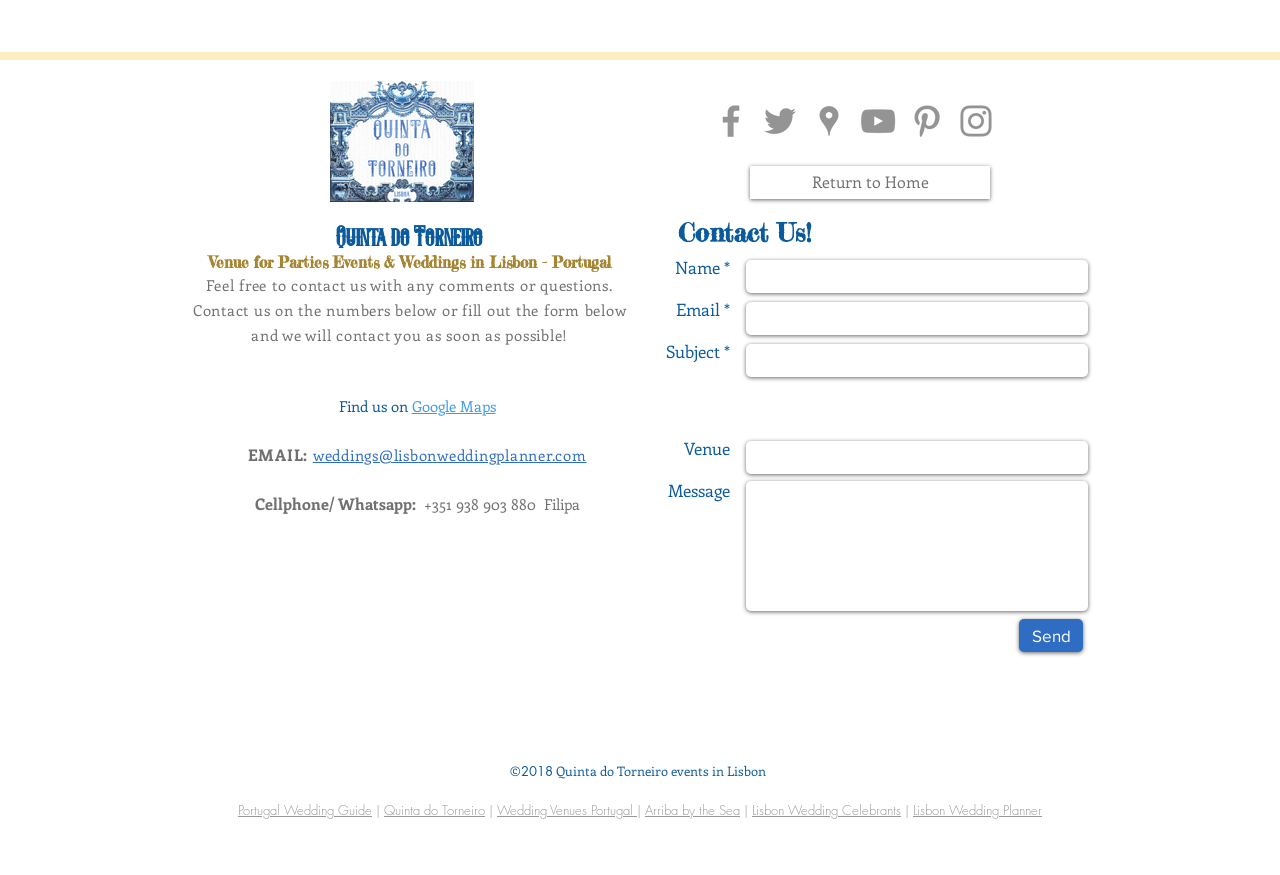Based on the image, provide a detailed response to the question:
What is the contact email?

The contact email can be found in the 'Contact Us!' section, which is located in the middle of the webpage, and it is 'weddings@lisbonweddingplanner.com'.